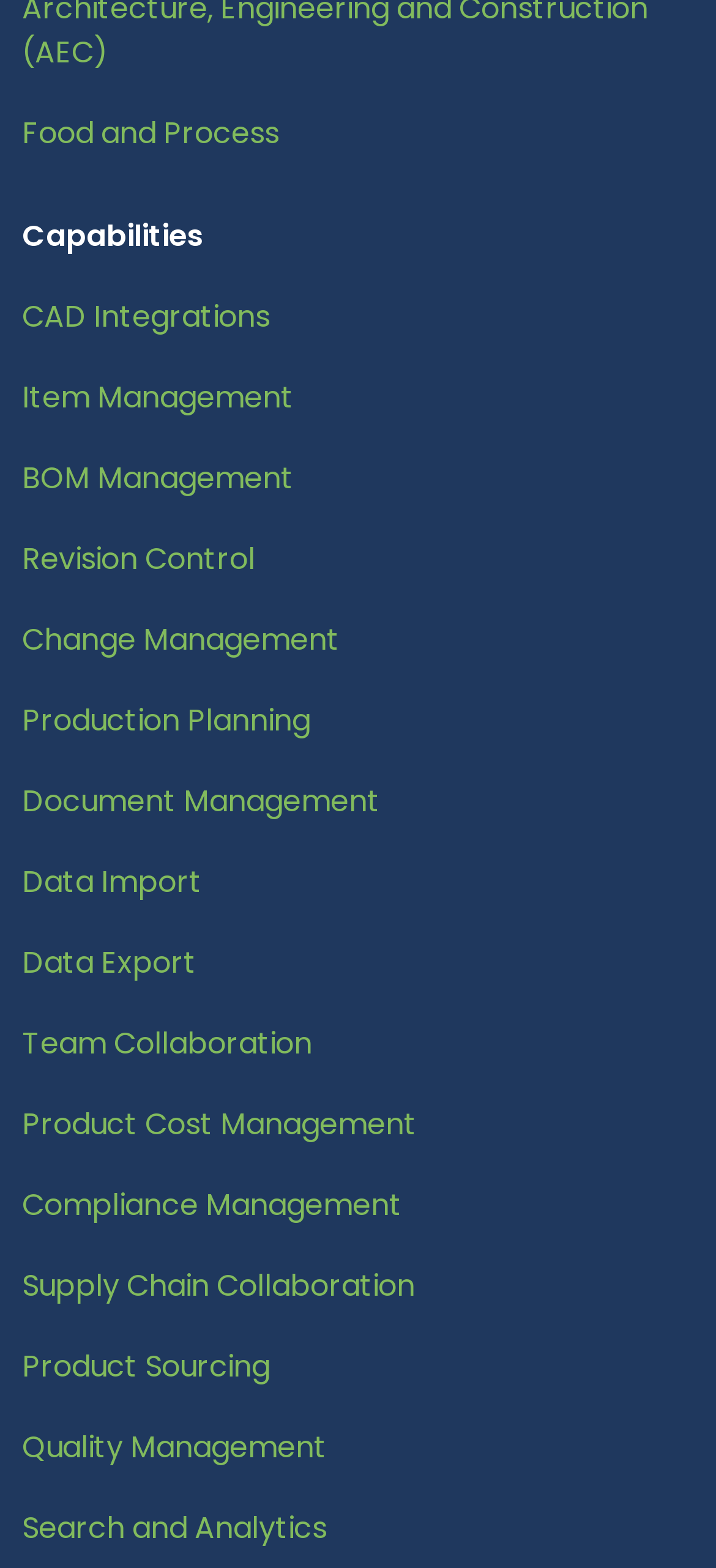Use a single word or phrase to answer the following:
What is the second element from the top?

Capabilities